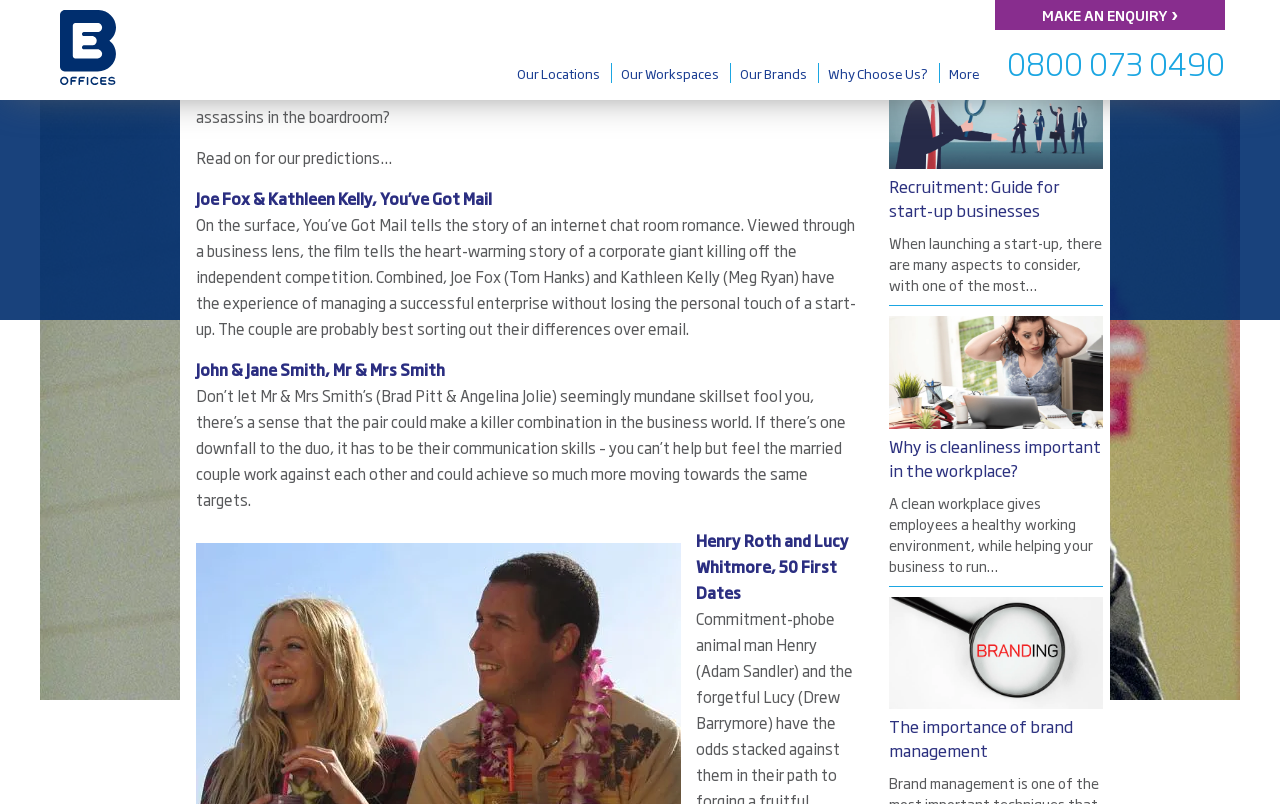Given the element description, predict the bounding box coordinates in the format (top-left x, top-left y, bottom-right x, bottom-right y), using floating point numbers between 0 and 1: 0800 073 0490

[0.787, 0.05, 0.957, 0.106]